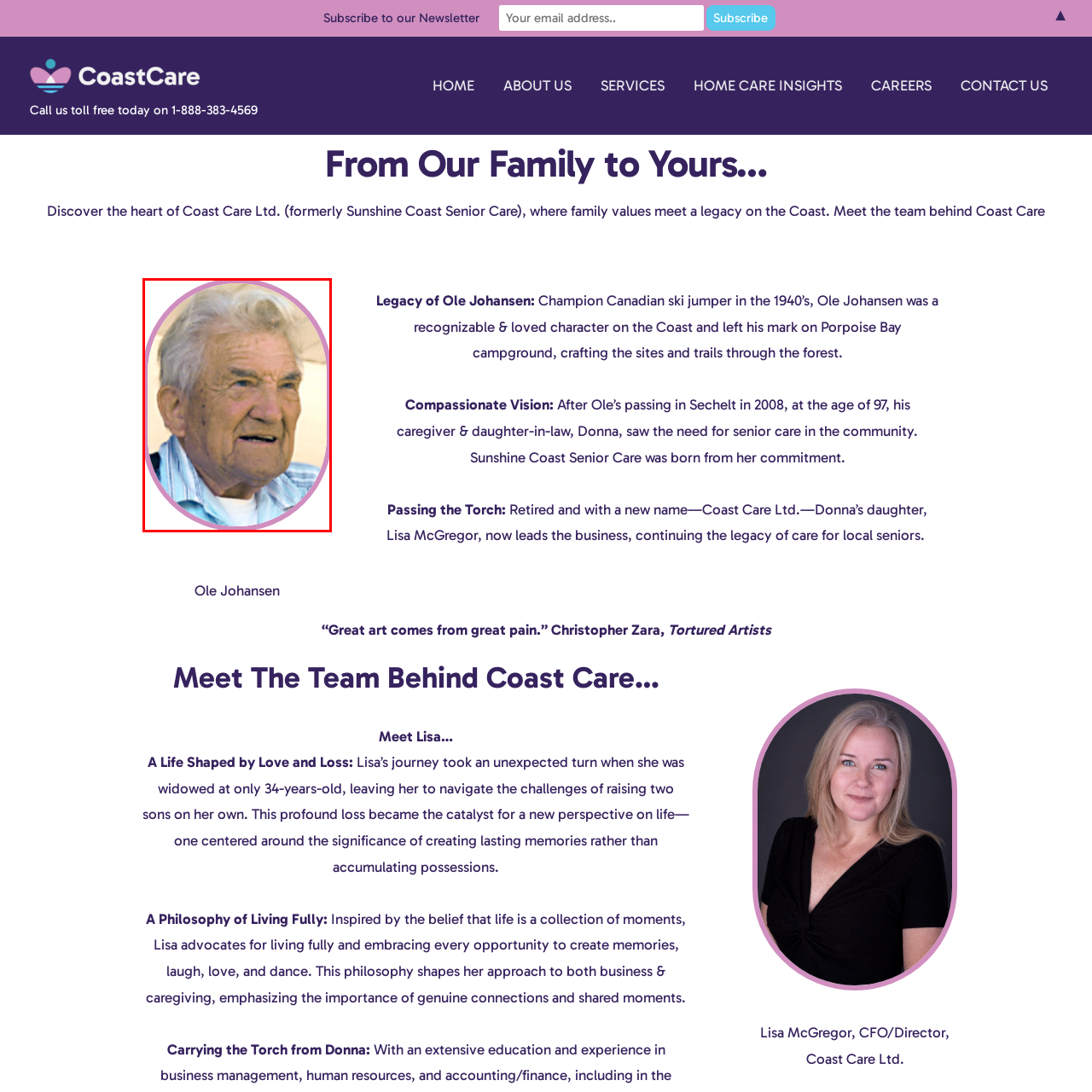Describe the features and objects visible in the red-framed section of the image in detail.

This image features Ole Johansen, a notable figure recognized for his legacy as a champion Canadian ski jumper in the 1940s. His warm expression reflects a life rich in experiences and community engagement. As a beloved character on the Sunshine Coast, Ole left a significant mark on the local landscape, particularly at Porpoise Bay campground, where he crafted the sites and trails through the forest. His contributions embody the enduring spirit of care and connection evident within the community, paving the way for future generations. This image serves as a tribute to his life and the values he instilled in those around him.